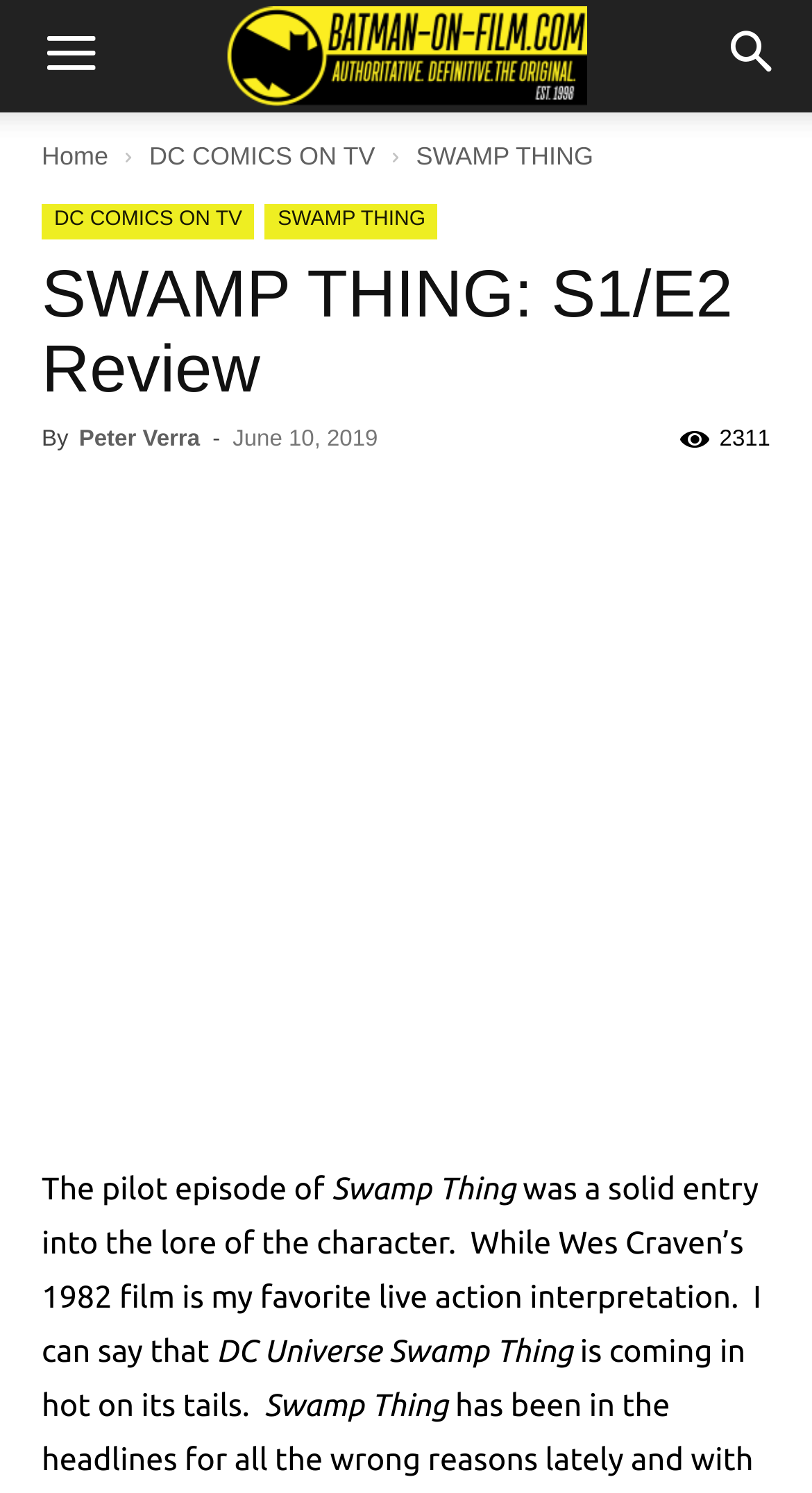Please determine the heading text of this webpage.

SWAMP THING: S1/E2 Review